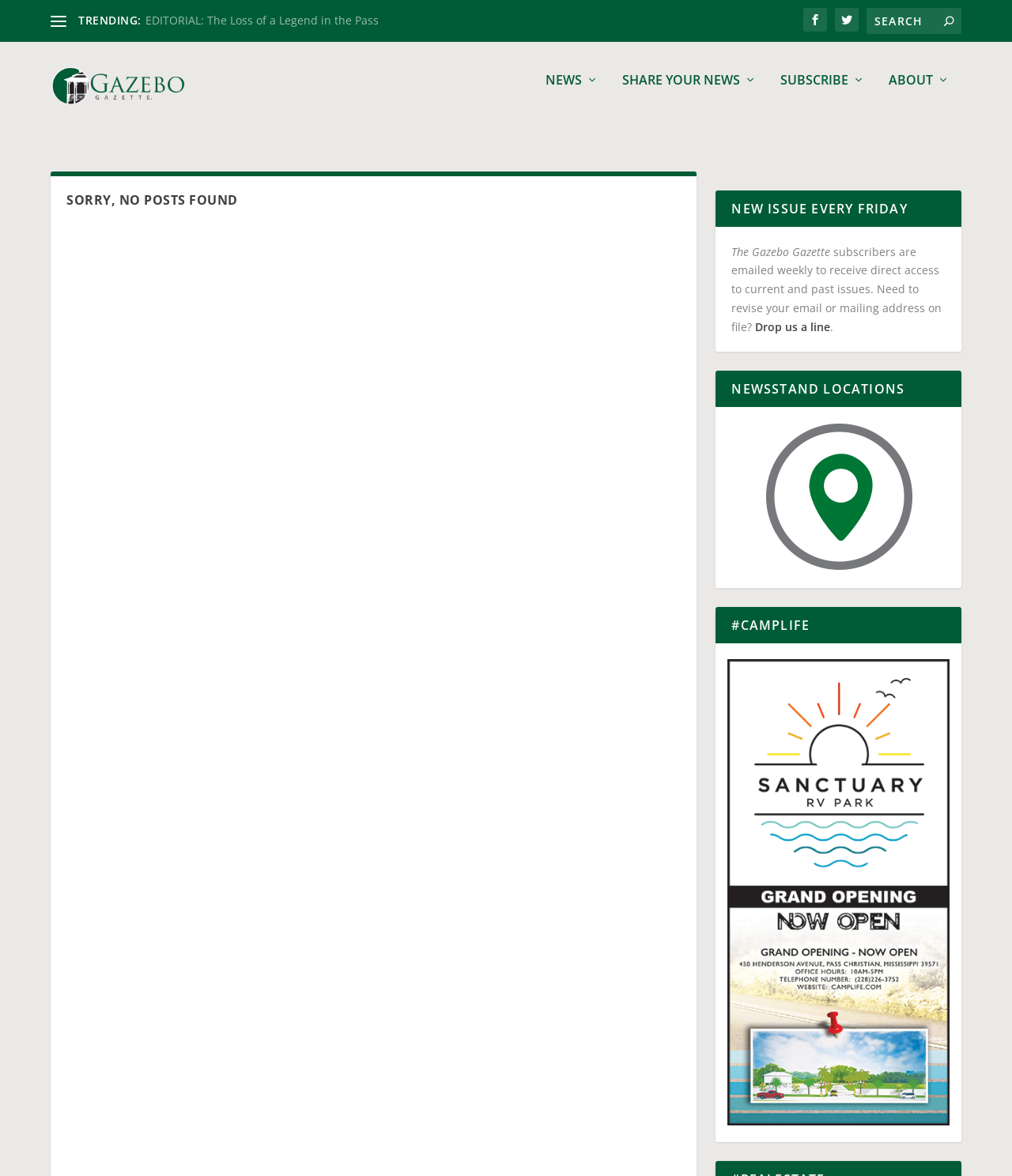Refer to the image and provide an in-depth answer to the question:
What can subscribers receive?

I determined what subscribers can receive by looking at the text 'subscribers are emailed weekly to receive direct access to current and past issues', which indicates that subscribers can receive direct access to current and past issues of the publication.